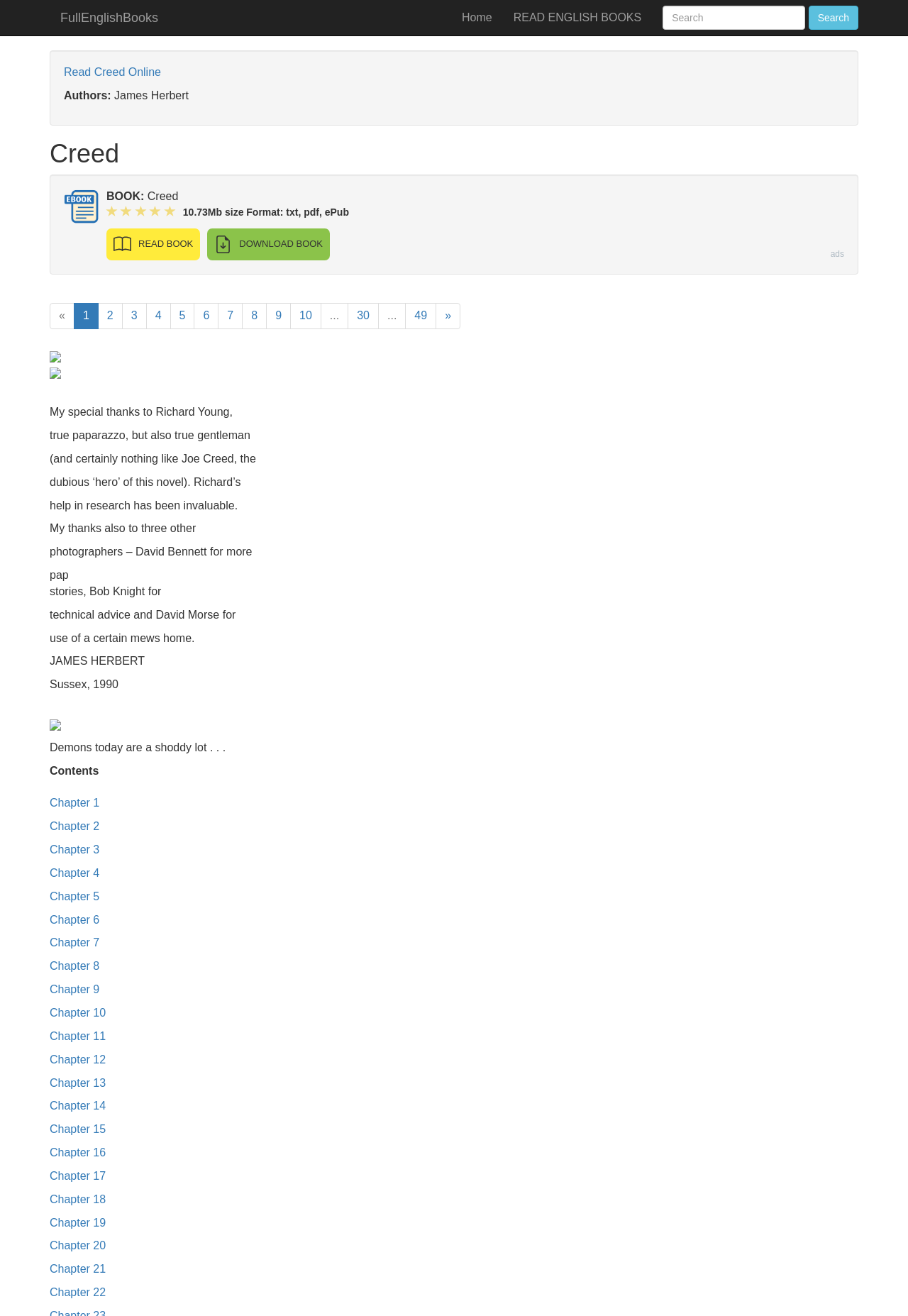Find the bounding box coordinates for the area you need to click to carry out the instruction: "Read Creed online". The coordinates should be four float numbers between 0 and 1, indicated as [left, top, right, bottom].

[0.07, 0.05, 0.177, 0.059]